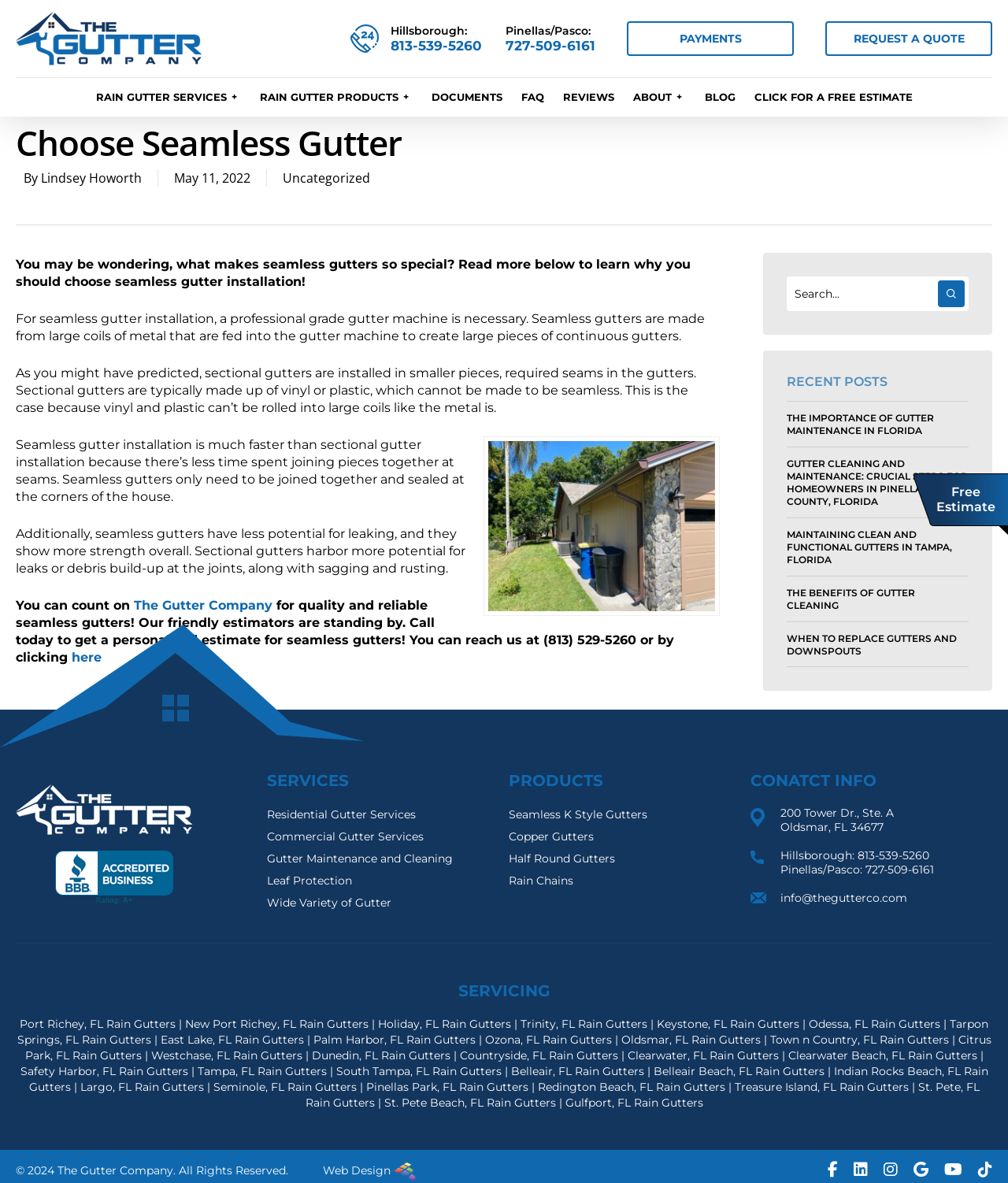Provide an in-depth caption for the contents of the webpage.

This webpage is about The Gutter Company, a company that provides gutter installation and related services. At the top of the page, there is a logo and a navigation menu with links to different sections of the website, including "Rain Gutter Services", "Rain Gutter Products", "Documents", "FAQ", "Reviews", "About", and "Blog".

Below the navigation menu, there is a heading that reads "Choose Seamless Gutter" and a brief introduction to seamless gutters. The introduction is followed by a series of paragraphs that explain the benefits of seamless gutters, including their faster installation, reduced potential for leaks, and increased strength.

To the right of the introduction and paragraphs, there is a sidebar with links to "PAYMENTS", "REQUEST A QUOTE", and other sections of the website. There is also a search bar and a section titled "RECENT POSTS" that lists several blog posts related to gutters and gutter maintenance.

At the bottom of the page, there is a footer section that contains contact information, including an address, phone numbers, and an email address. There are also links to social media profiles and a copyright notice.

Throughout the page, there are several images, including a logo, a gutter machine, and a picture of a house with gutters. There are also several calls-to-action, including "Click for a Free Estimate" and "Call today to get a personalized estimate for seamless gutters!"